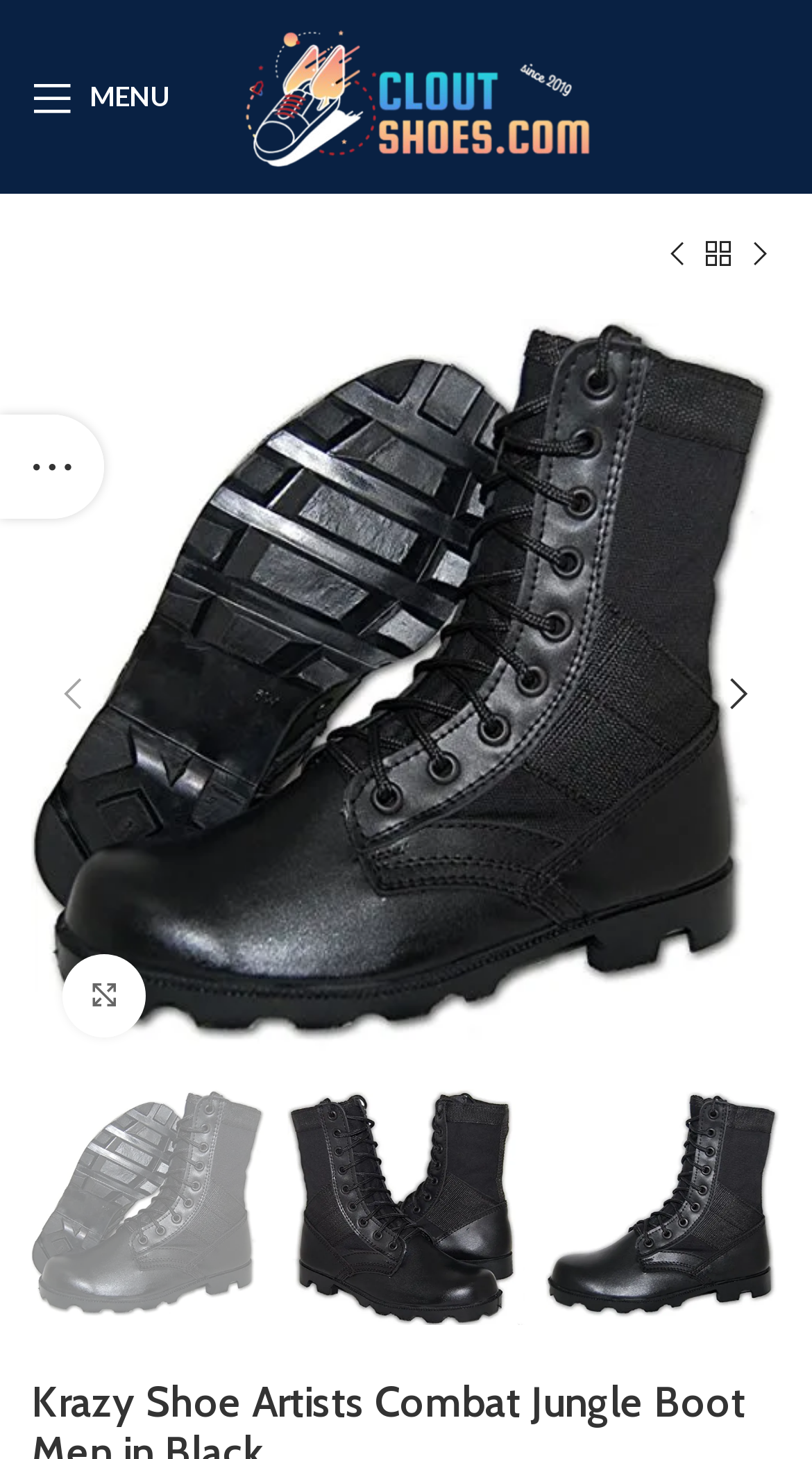Determine the bounding box coordinates for the region that must be clicked to execute the following instruction: "Enlarge product image".

[0.077, 0.654, 0.179, 0.711]